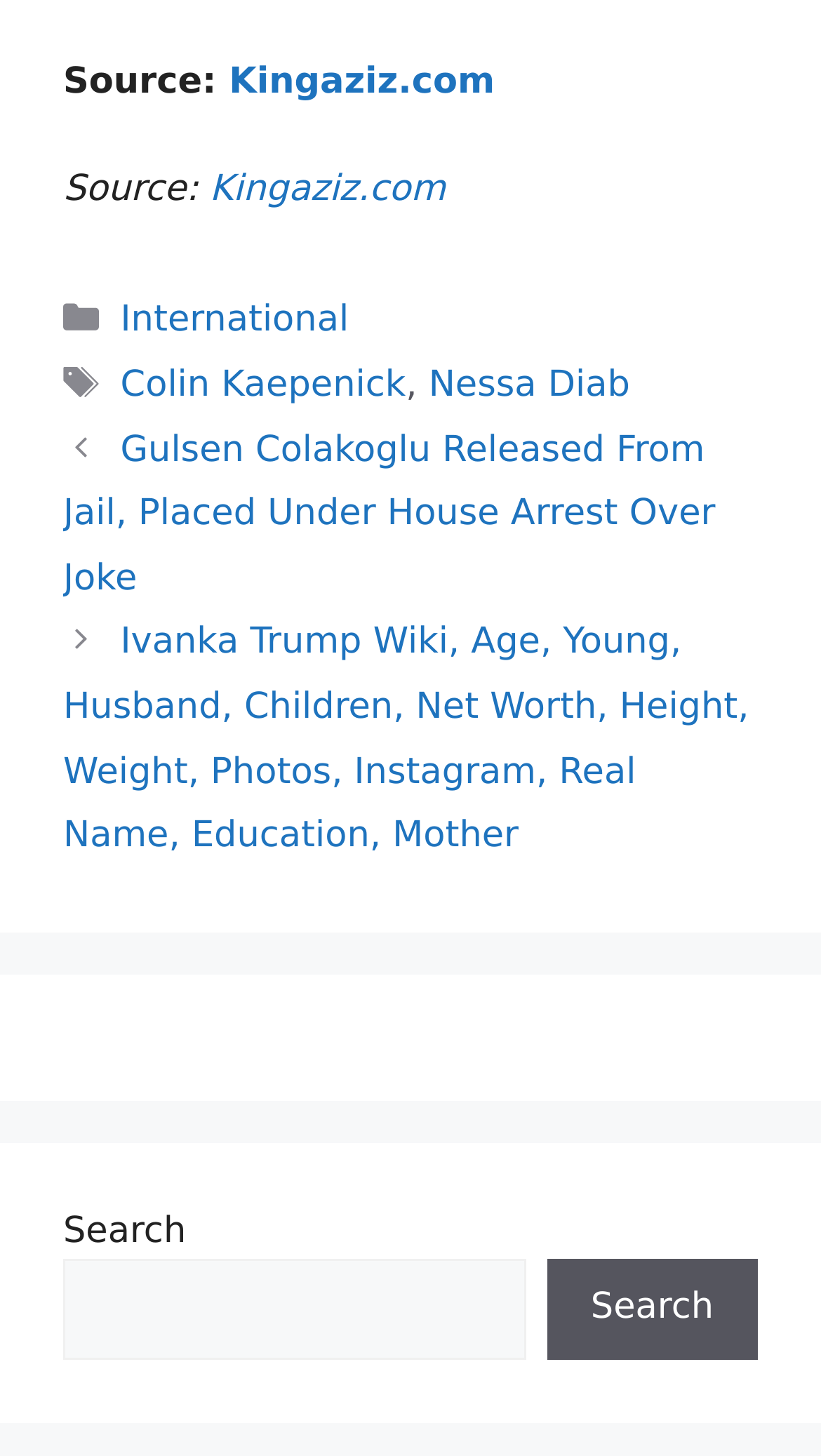Locate the bounding box of the user interface element based on this description: "International".

[0.147, 0.206, 0.425, 0.235]